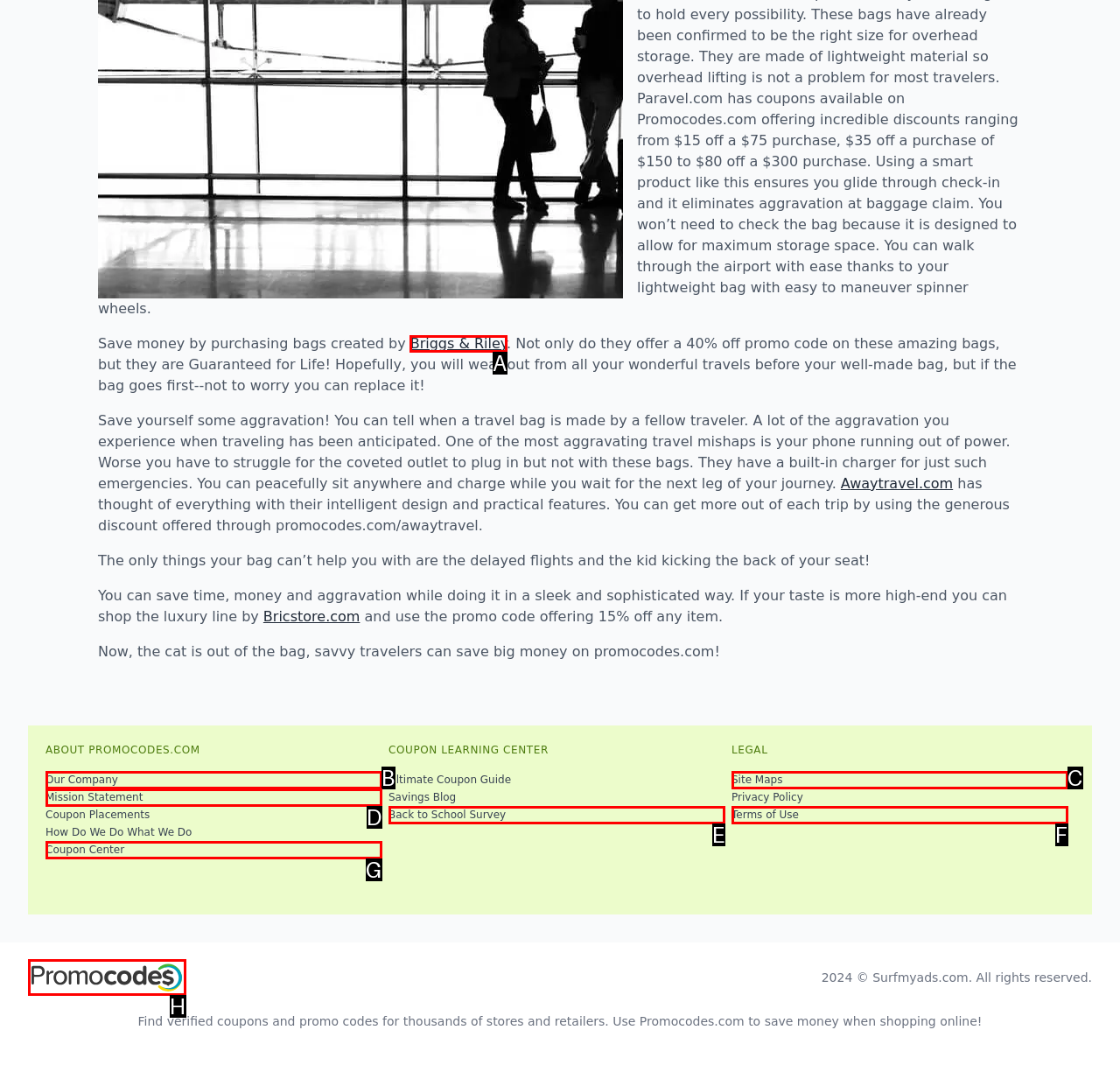Identify the HTML element that corresponds to the description: Back to School Survey
Provide the letter of the matching option from the given choices directly.

E